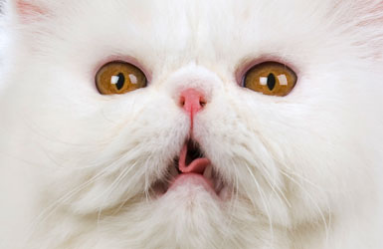What is the shape of the cat's face? Based on the screenshot, please respond with a single word or phrase.

Rounded